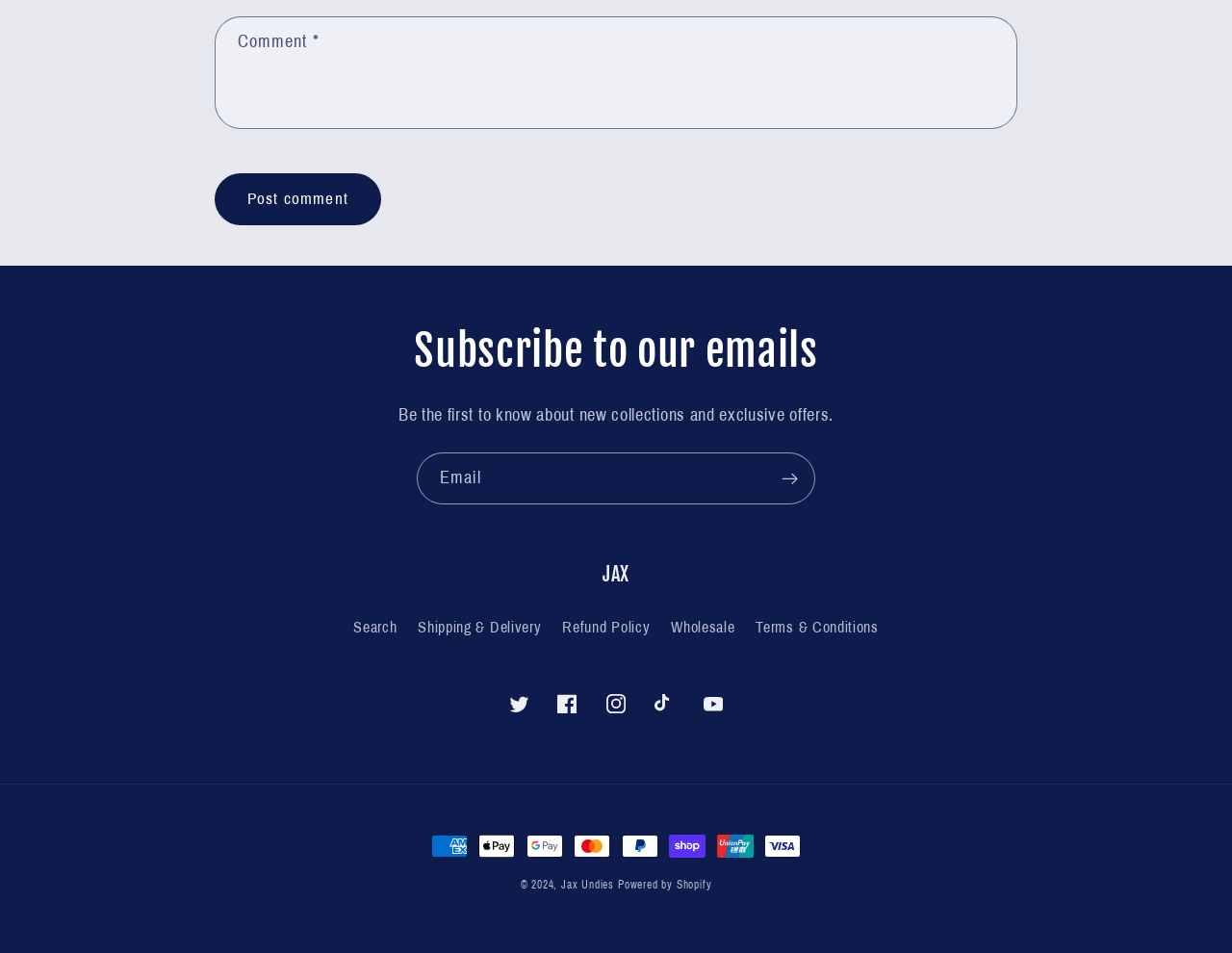Please determine the bounding box coordinates, formatted as (top-left x, top-left y, bottom-right x, bottom-right y), with all values as floating point numbers between 0 and 1. Identify the bounding box of the region described as: Search

[0.287, 0.645, 0.322, 0.678]